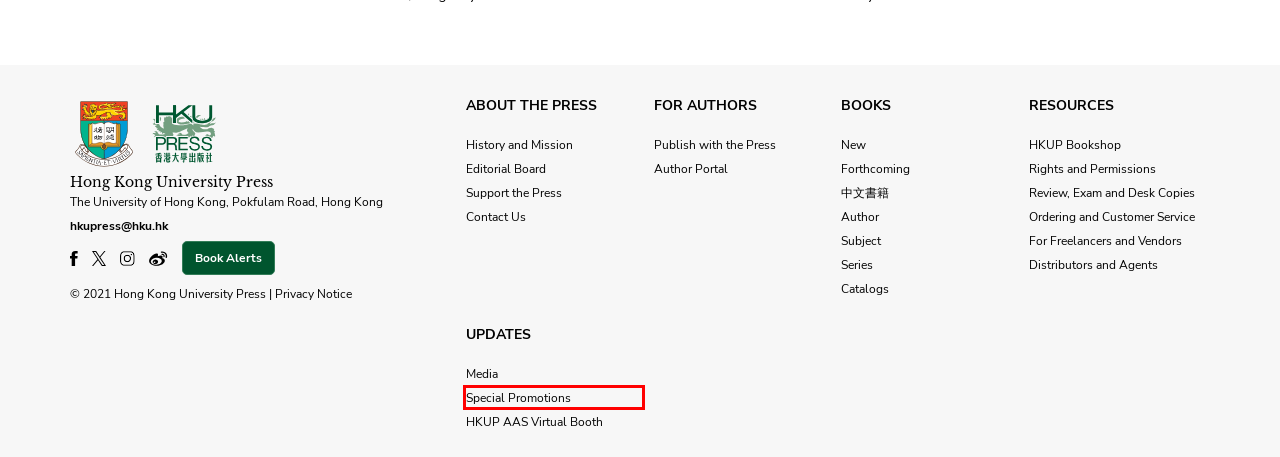Look at the screenshot of a webpage where a red rectangle bounding box is present. Choose the webpage description that best describes the new webpage after clicking the element inside the red bounding box. Here are the candidates:
A. Contact Us
B. Privacy Notice
C. For Freelancers and Vendors
D. By Author
E. Special Promotions
F. Editorial Board
G. Rights and Permission
H. PRESS_PORTAL

E